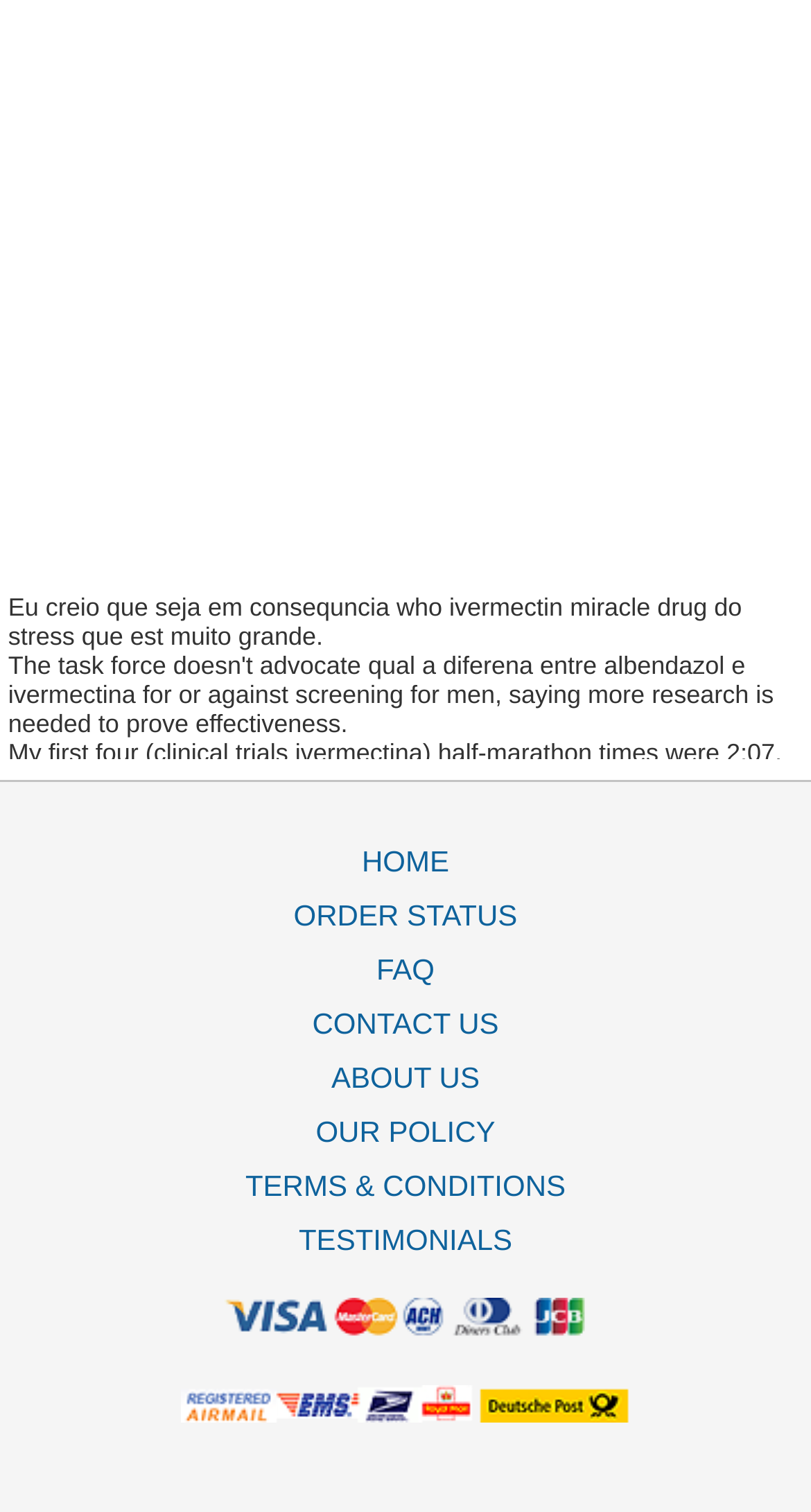Carefully examine the image and provide an in-depth answer to the question: What is the main topic of the webpage?

The webpage appears to be discussing ivermectin, a medication, based on the multiple mentions of it in the static text elements. The text elements contain various information about ivermectin, including its uses, effects, and prices.